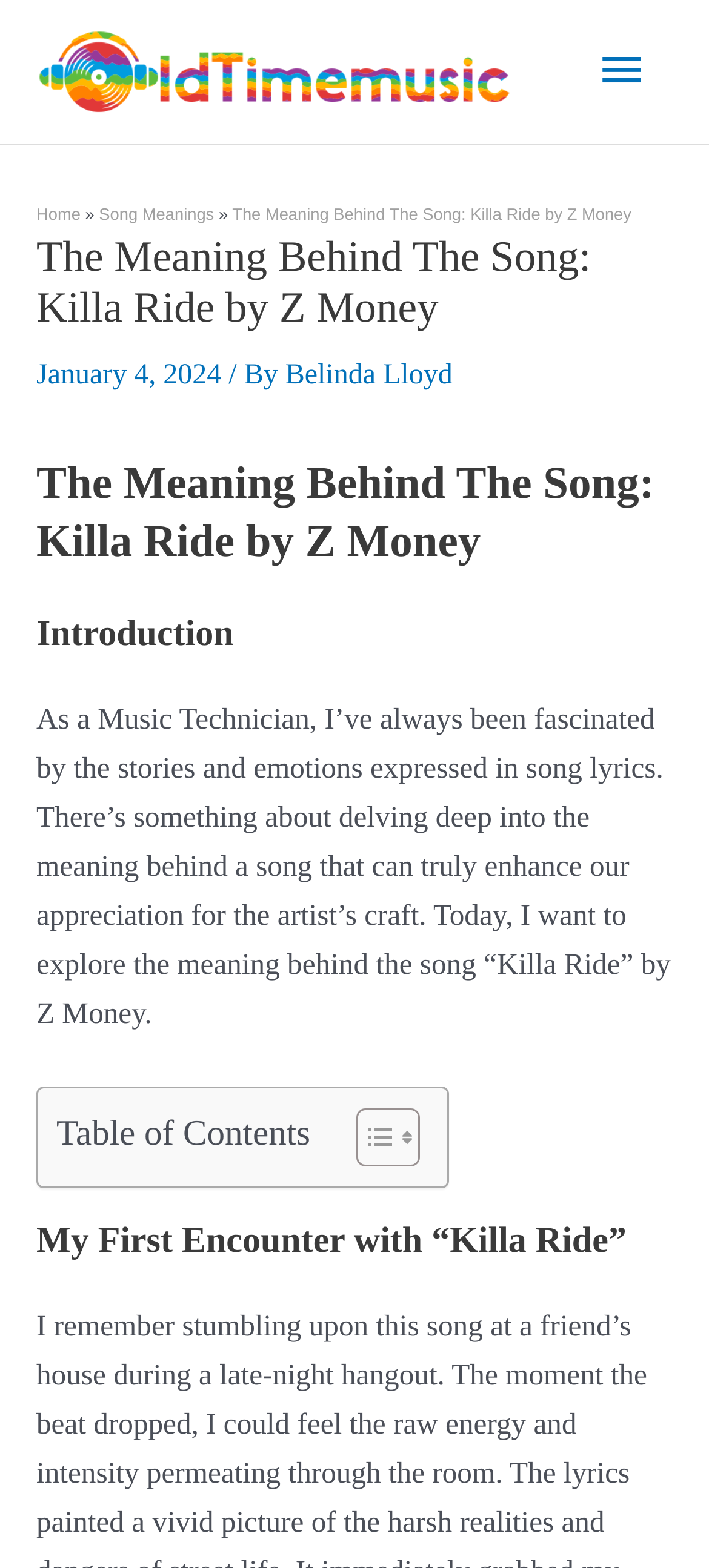Generate the text content of the main heading of the webpage.

The Meaning Behind The Song: Killa Ride by Z Money